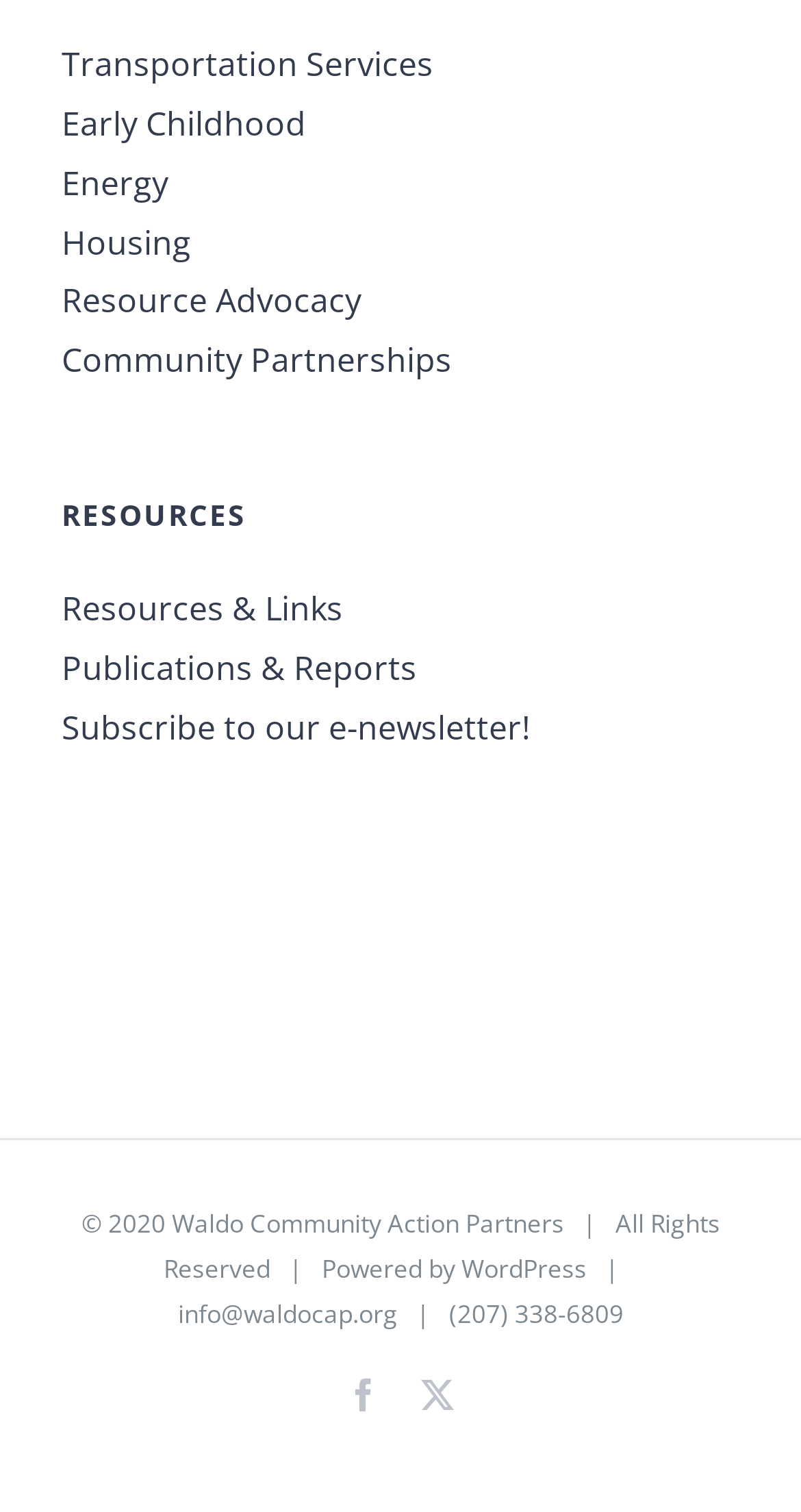Find the UI element described as: "Waldo Community Action Partners" and predict its bounding box coordinates. Ensure the coordinates are four float numbers between 0 and 1, [left, top, right, bottom].

[0.214, 0.798, 0.704, 0.821]